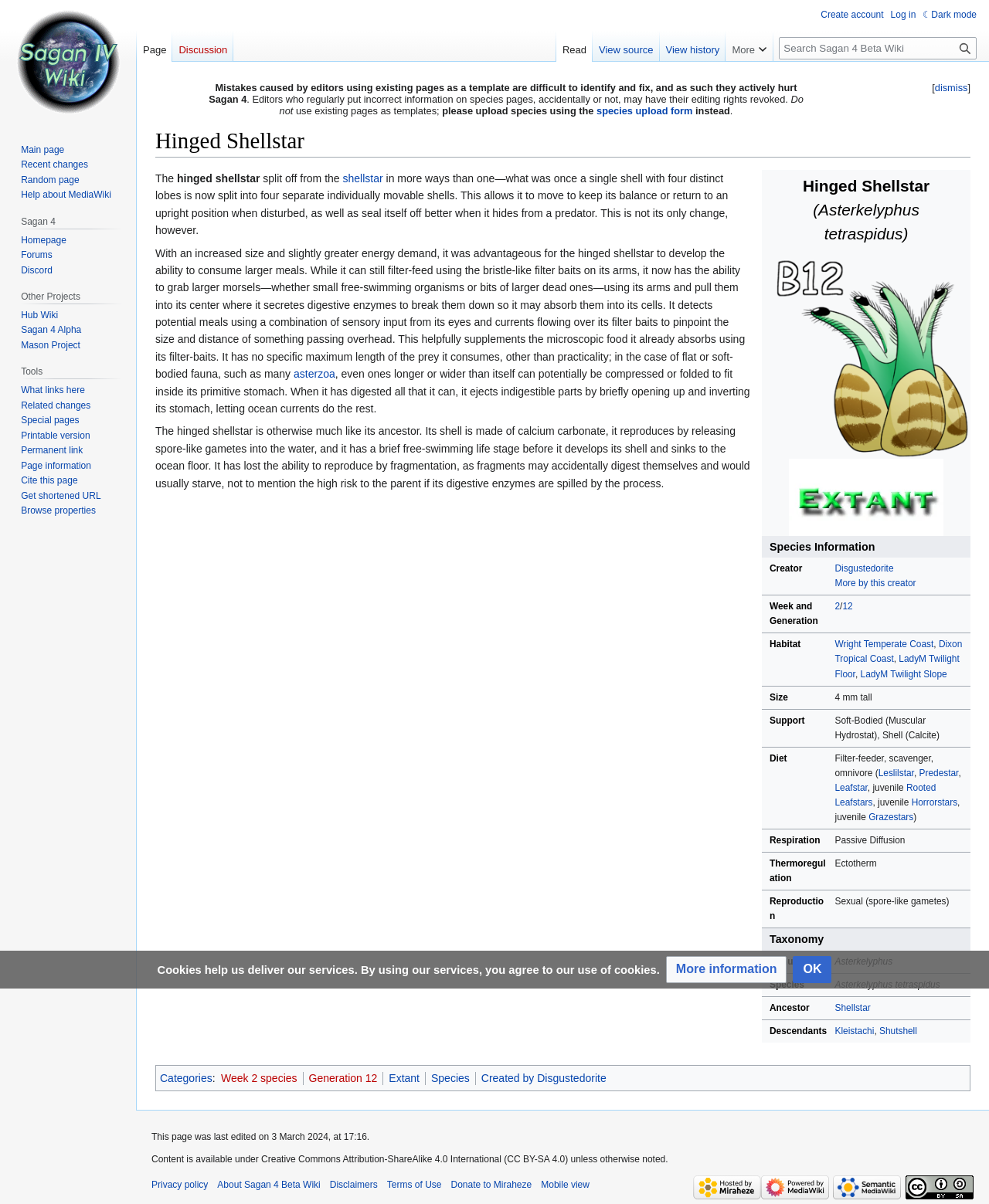Identify the bounding box coordinates for the region of the element that should be clicked to carry out the instruction: "read more about Disgustedorite". The bounding box coordinates should be four float numbers between 0 and 1, i.e., [left, top, right, bottom].

[0.844, 0.468, 0.904, 0.477]